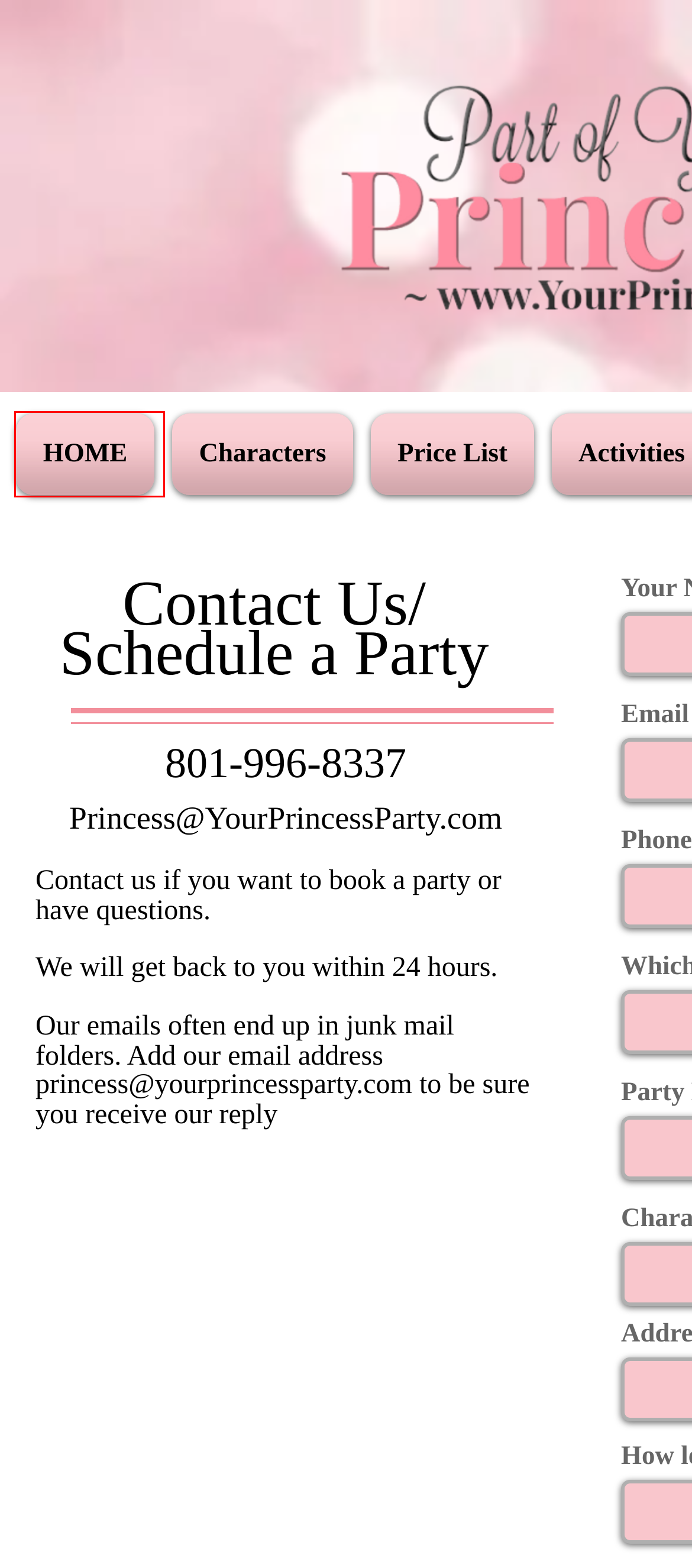Review the screenshot of a webpage that includes a red bounding box. Choose the webpage description that best matches the new webpage displayed after clicking the element within the bounding box. Here are the candidates:
A. Price List
B. Part of Your World Princess Parties Utah
C. Princess/ Hero Summer Camps Part of Your World Princess Parties Utah
D. Get Started
E. All Characters
F. About Us- Part of Your World Princess Parties
G. Privacy Policy | princesspartiesutah
H. Shop | princesspartiesutah

B